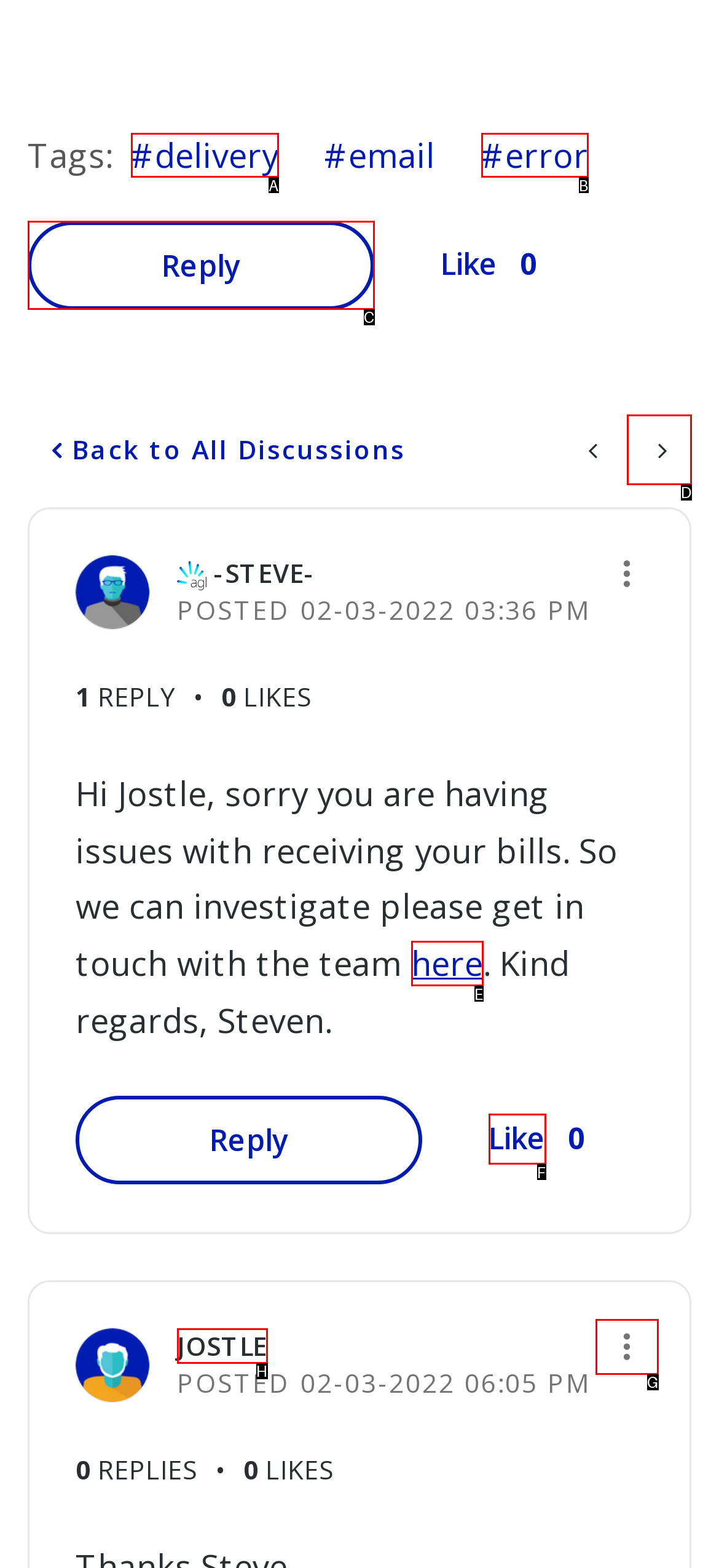To complete the instruction: Click on the 'here' link, which HTML element should be clicked?
Respond with the option's letter from the provided choices.

E